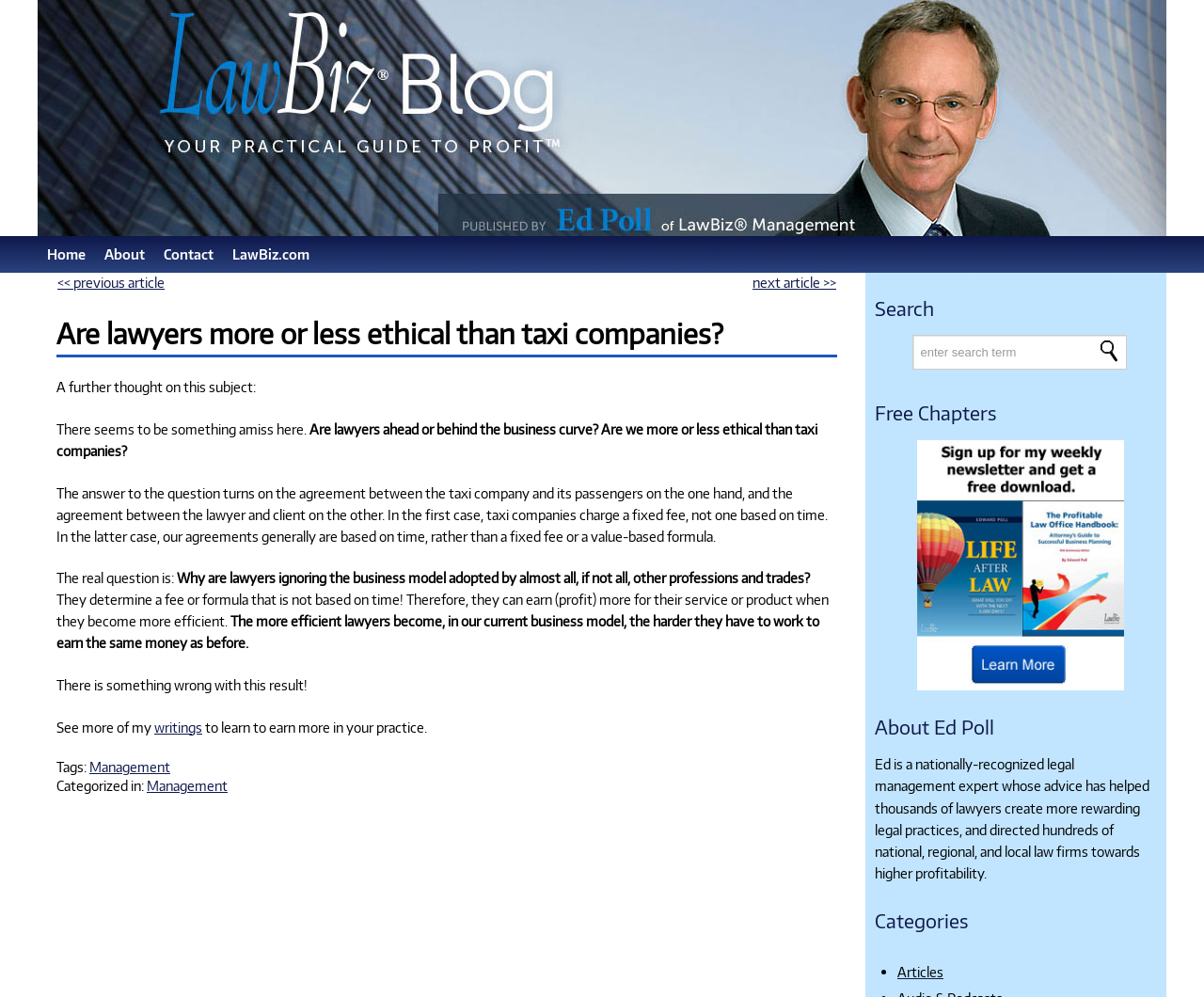What is the purpose of the search bar?
Deliver a detailed and extensive answer to the question.

The search bar is located on the right-hand side of the webpage, and it allows users to enter a search term to find relevant content on the website.